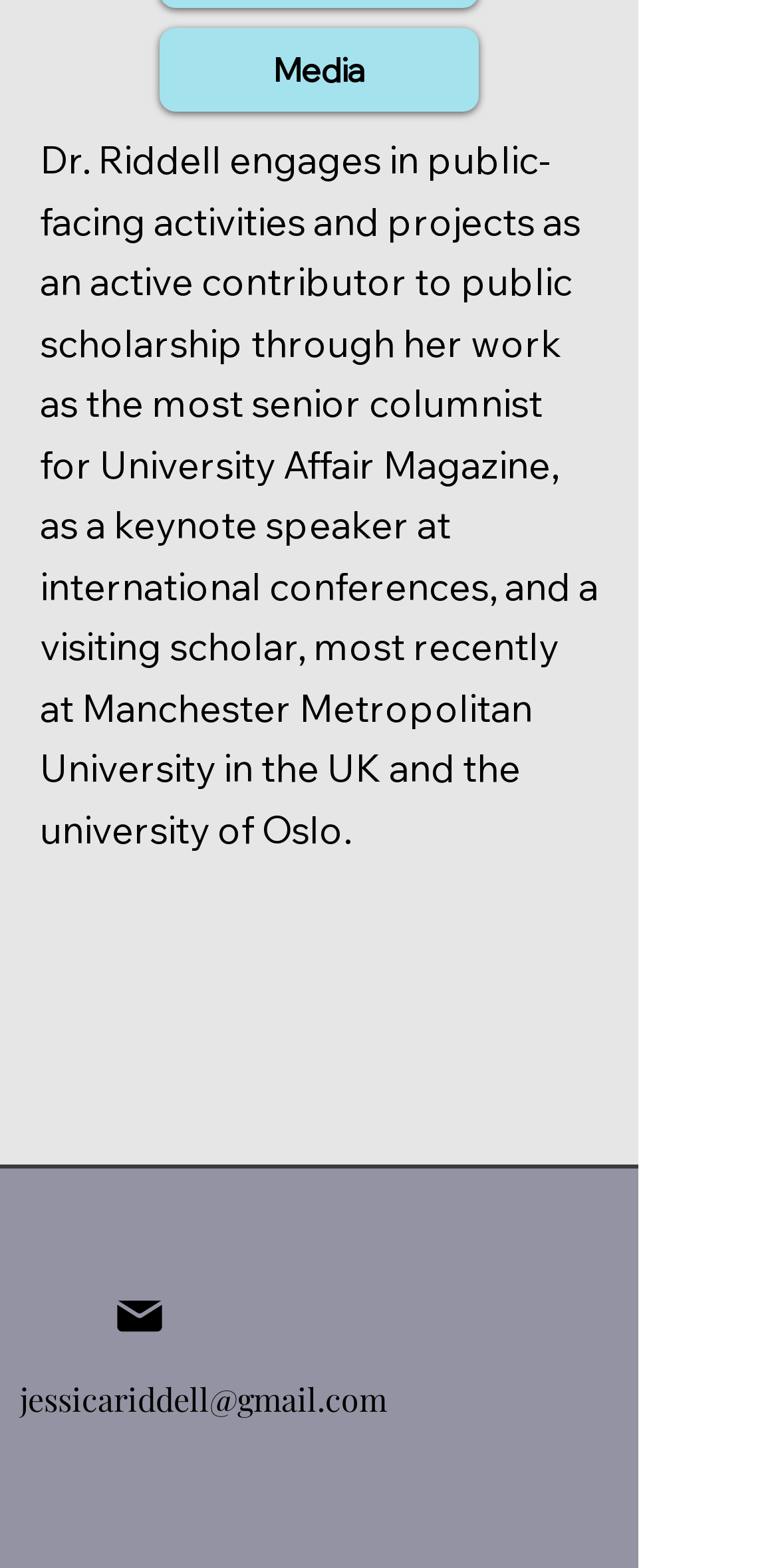What is the purpose of the link 'Mail'?
Look at the webpage screenshot and answer the question with a detailed explanation.

The link element with the description 'Mail' is likely intended to allow users to send an email, possibly to Dr. Riddell's email address listed below.